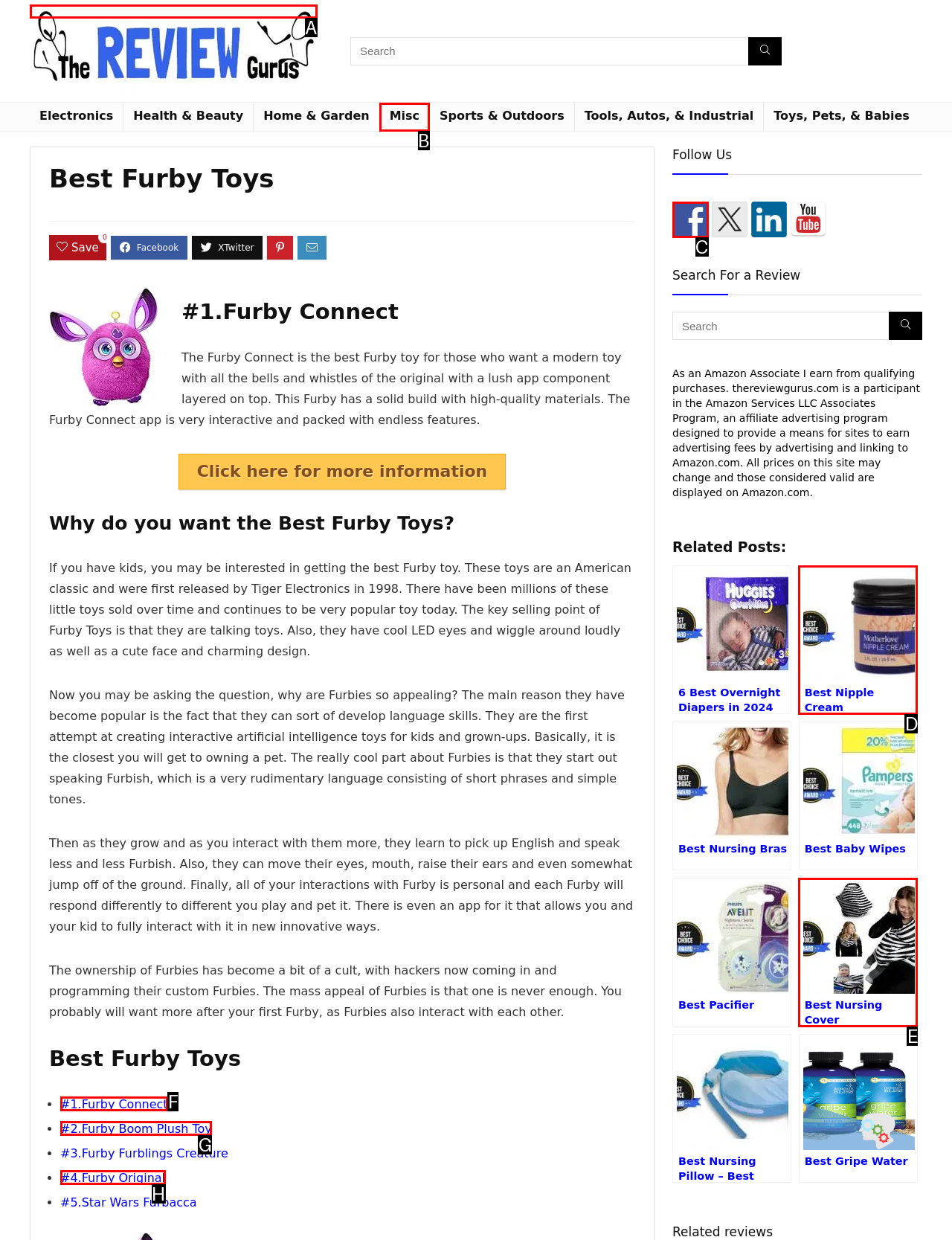Identify the option that corresponds to the description: #4.Furby Original. Provide only the letter of the option directly.

H